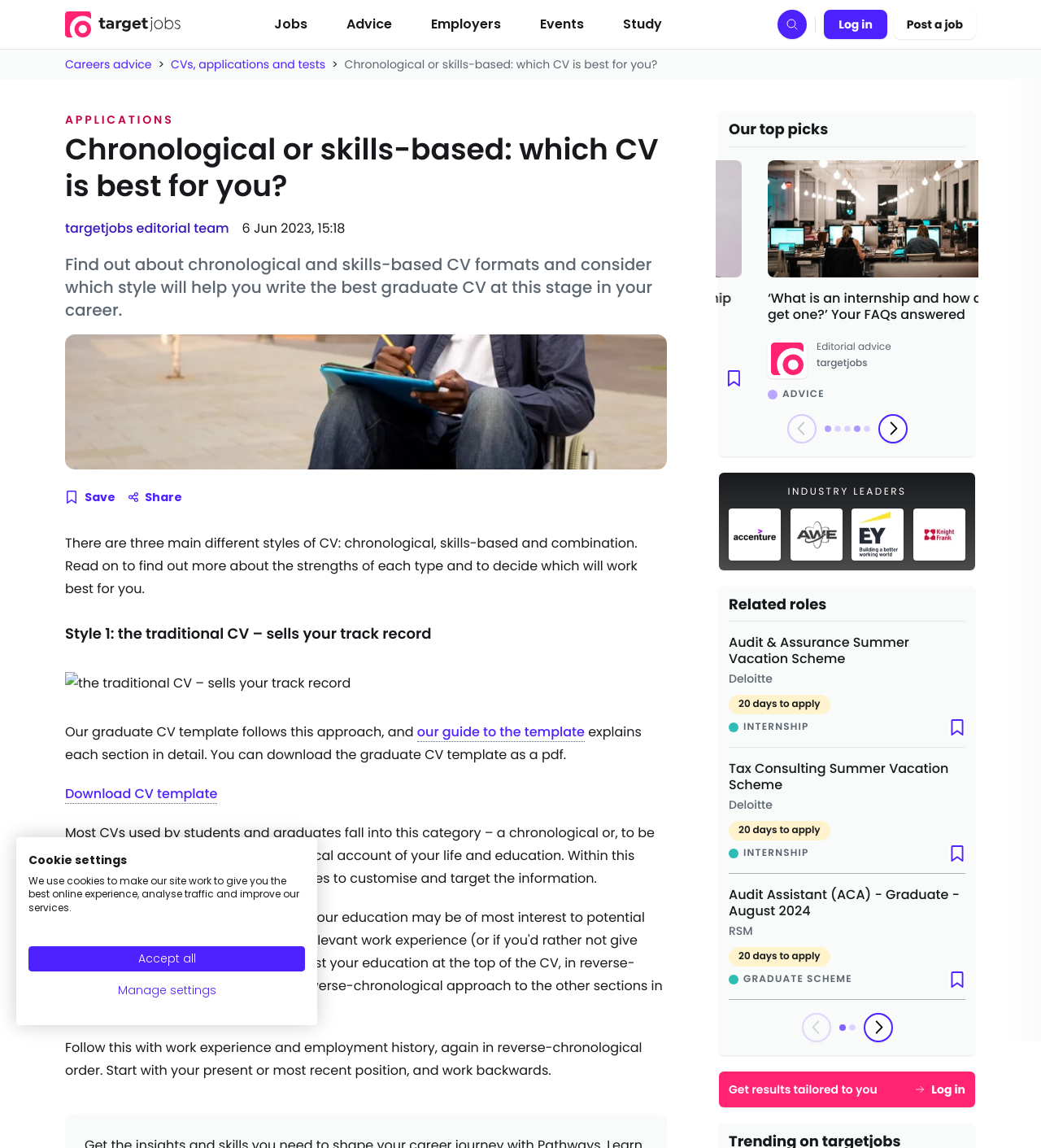Given the webpage screenshot and the description, determine the bounding box coordinates (top-left x, top-left y, bottom-right x, bottom-right y) that define the location of the UI element matching this description: Jobs

[0.254, 0.009, 0.305, 0.034]